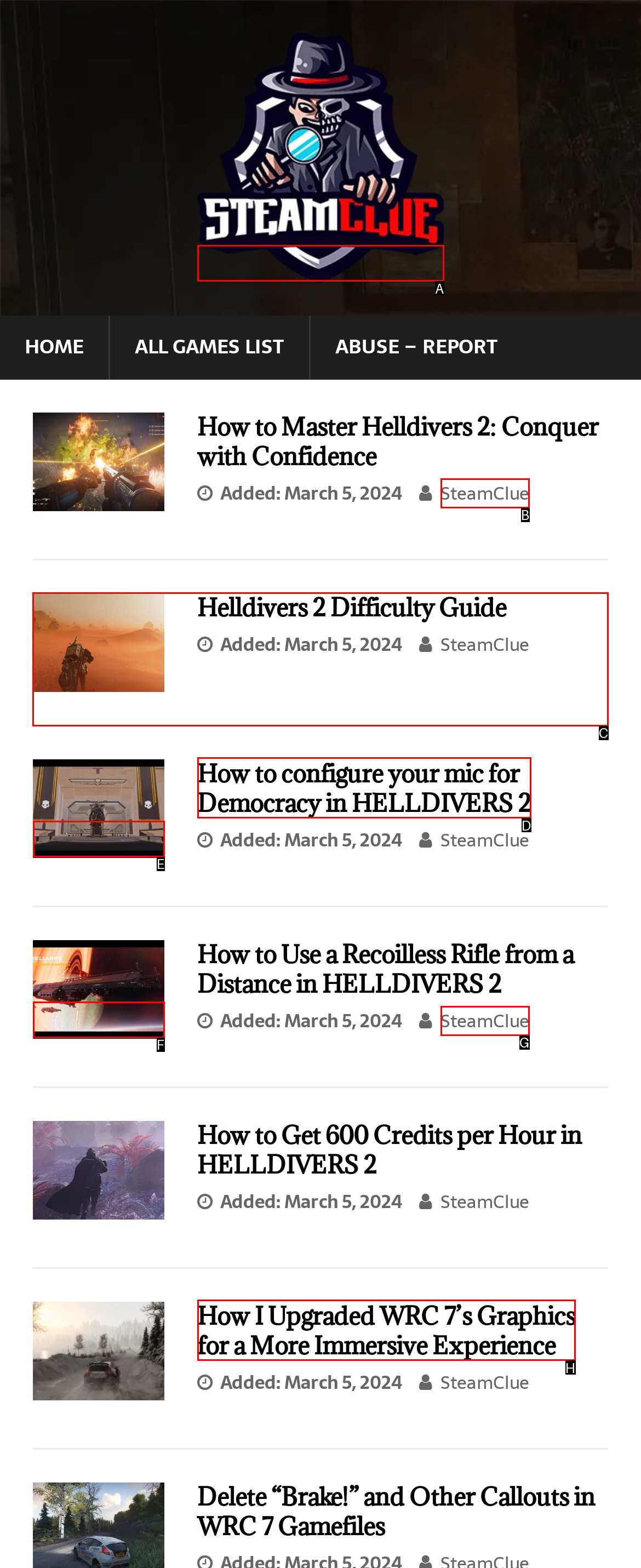Identify the appropriate lettered option to execute the following task: Read the 'Helldivers 2 Difficulty Guide' article
Respond with the letter of the selected choice.

C